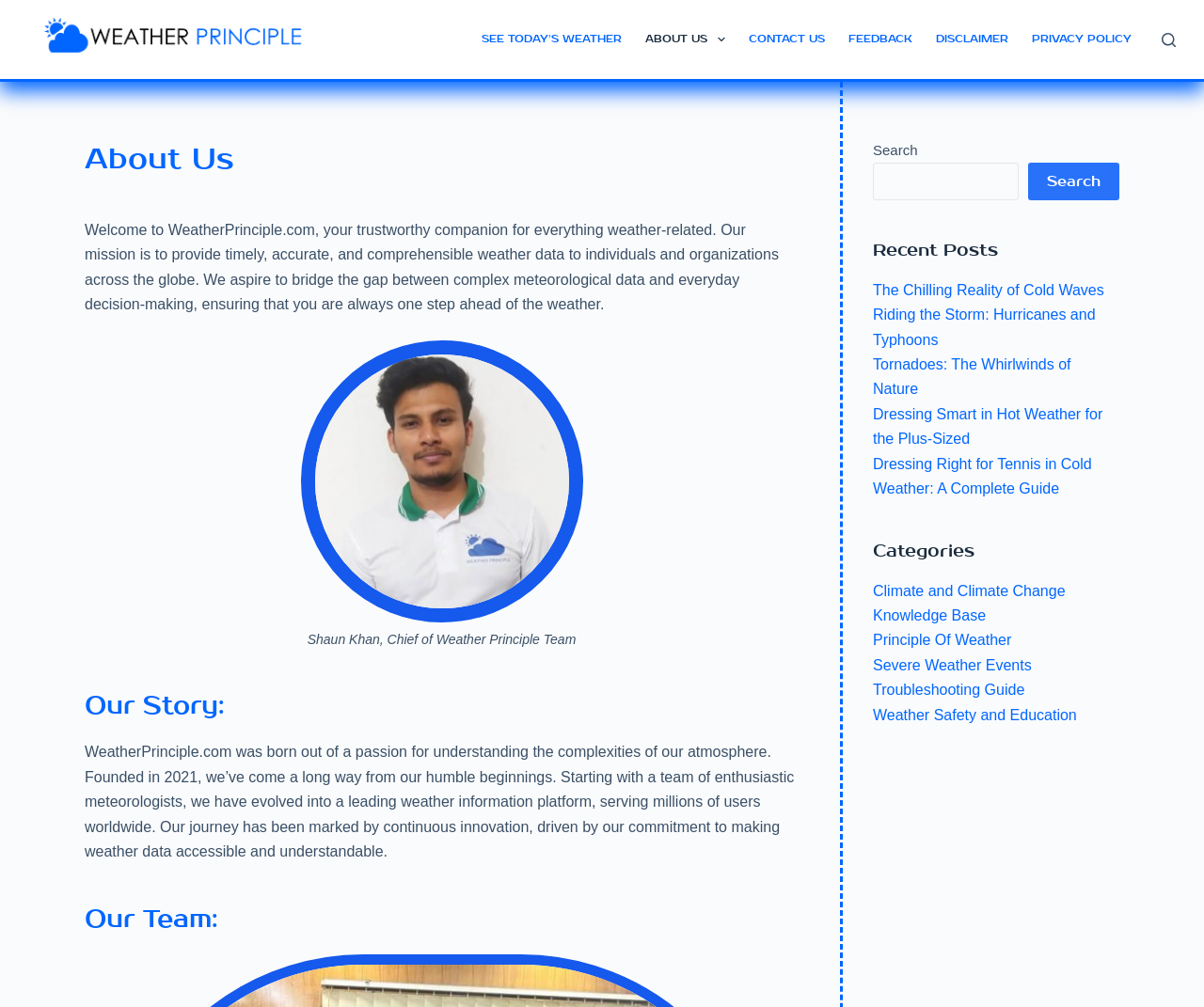Analyze and describe the webpage in a detailed narrative.

The webpage is about WeatherPrinciple.com, a reliable source for accurate and timely weather forecasts and insights. At the top left corner, there is a "Skip to content" link, followed by the WeatherPrinciple logo, which is an image. To the right of the logo, there is a horizontal navigation menu with several menu items, including "SEE TODAY'S WEATHER", "ABOUT US", "CONTACT US", "FEEDBACK", "DISCLAIMER", and "PRIVACY POLICY". 

Below the navigation menu, there is a search button at the top right corner. The main content of the page is divided into several sections. The first section has a heading "About Us" and a paragraph of text that describes the mission of WeatherPrinciple.com. Below the text, there is an image of Shaun Khan, the head of the Weather Principle team, with a caption.

The next section has a heading "Our Story:" and a paragraph of text that describes the history of WeatherPrinciple.com. Following this section, there is a section with a heading "Our Team:". 

To the right of the "Our Team:" section, there is a search box with a "Search" button. Below the search box, there are several sections with headings "Recent Posts" and "Categories". The "Recent Posts" section has five links to articles about weather-related topics, and the "Categories" section has seven links to different categories of weather-related information.